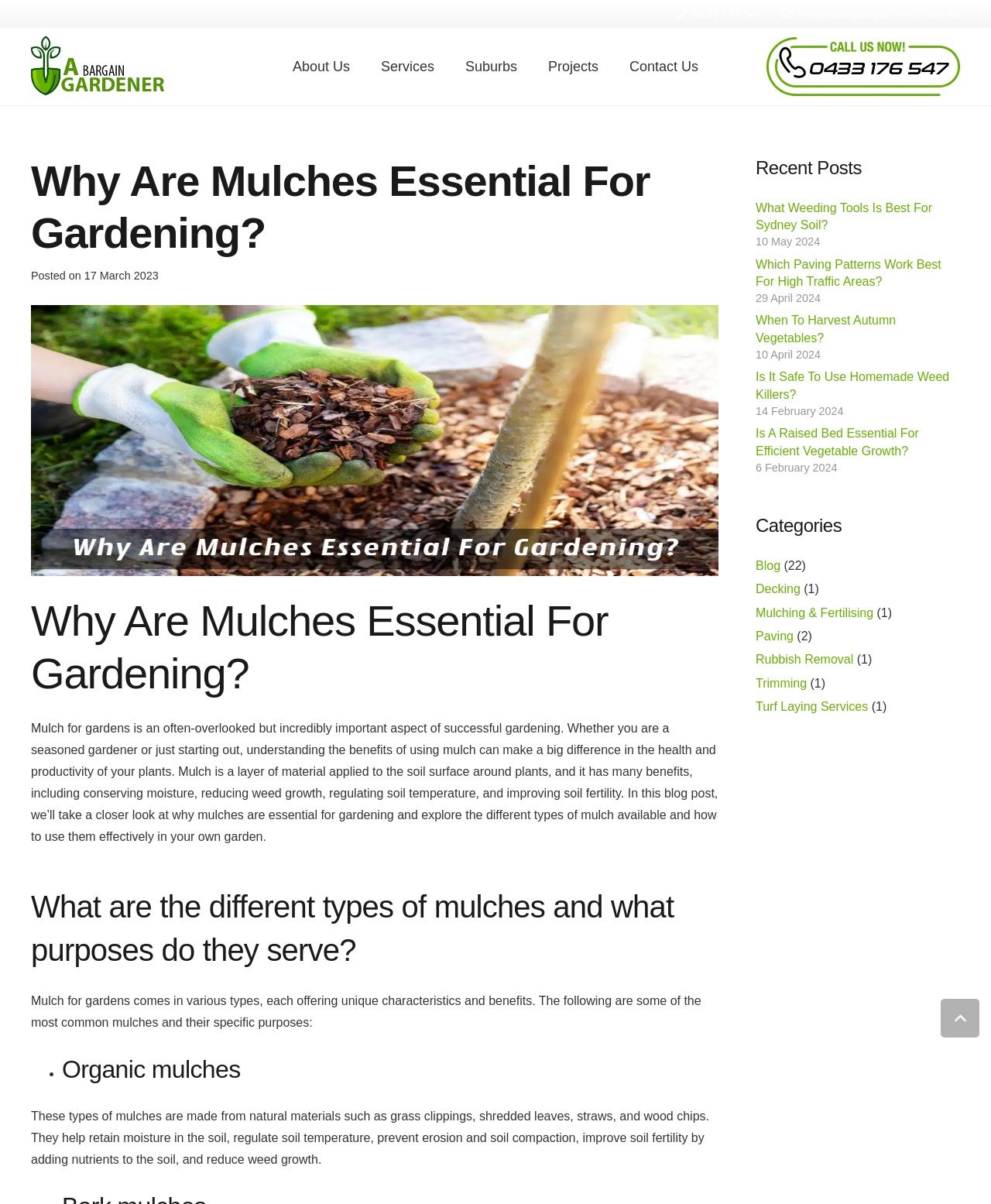Please determine the bounding box coordinates of the element's region to click in order to carry out the following instruction: "Click the 'About Us' link". The coordinates should be four float numbers between 0 and 1, i.e., [left, top, right, bottom].

[0.28, 0.023, 0.369, 0.087]